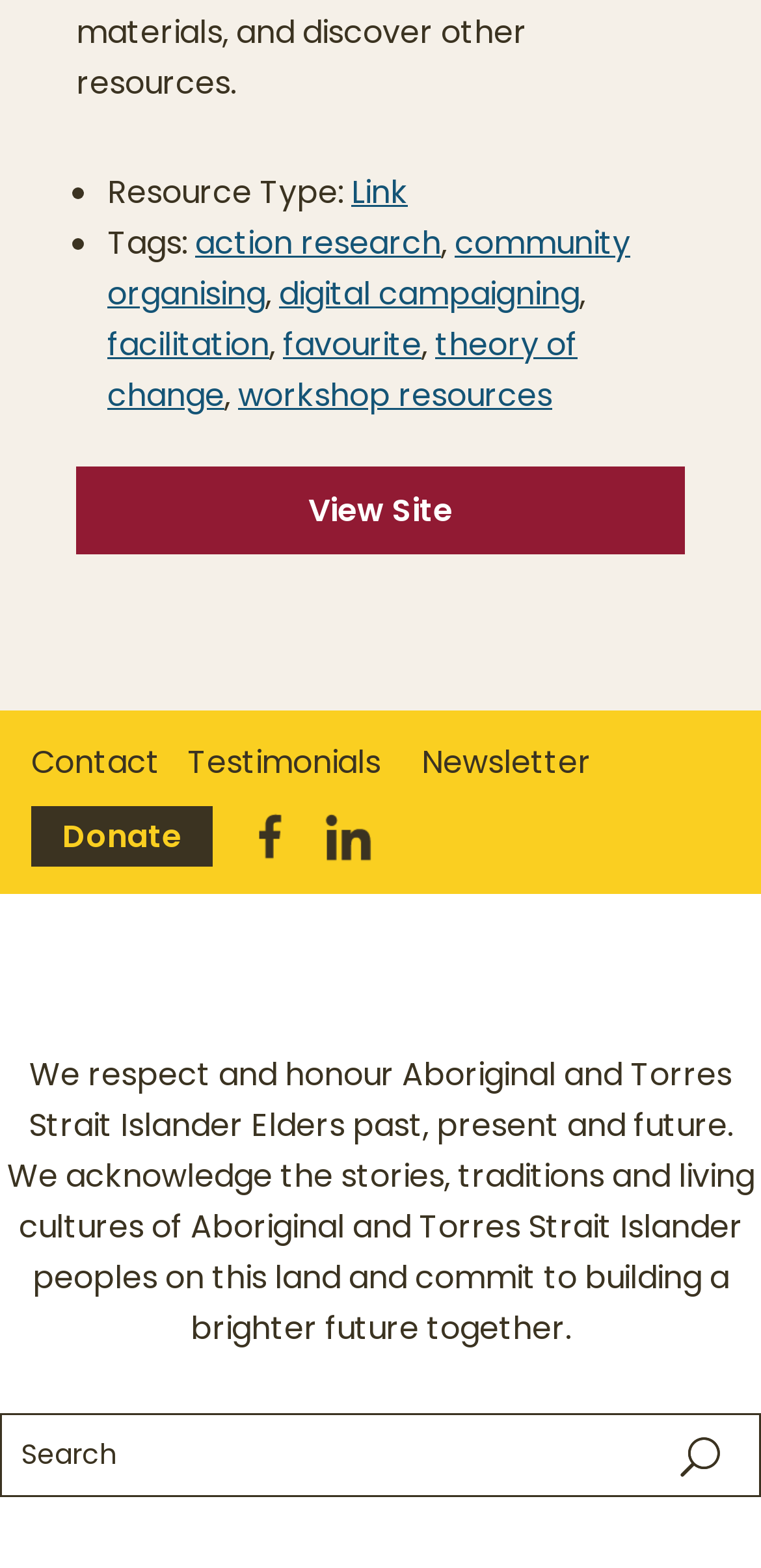Please answer the following question using a single word or phrase: 
What is the purpose of the textbox at the bottom?

Search